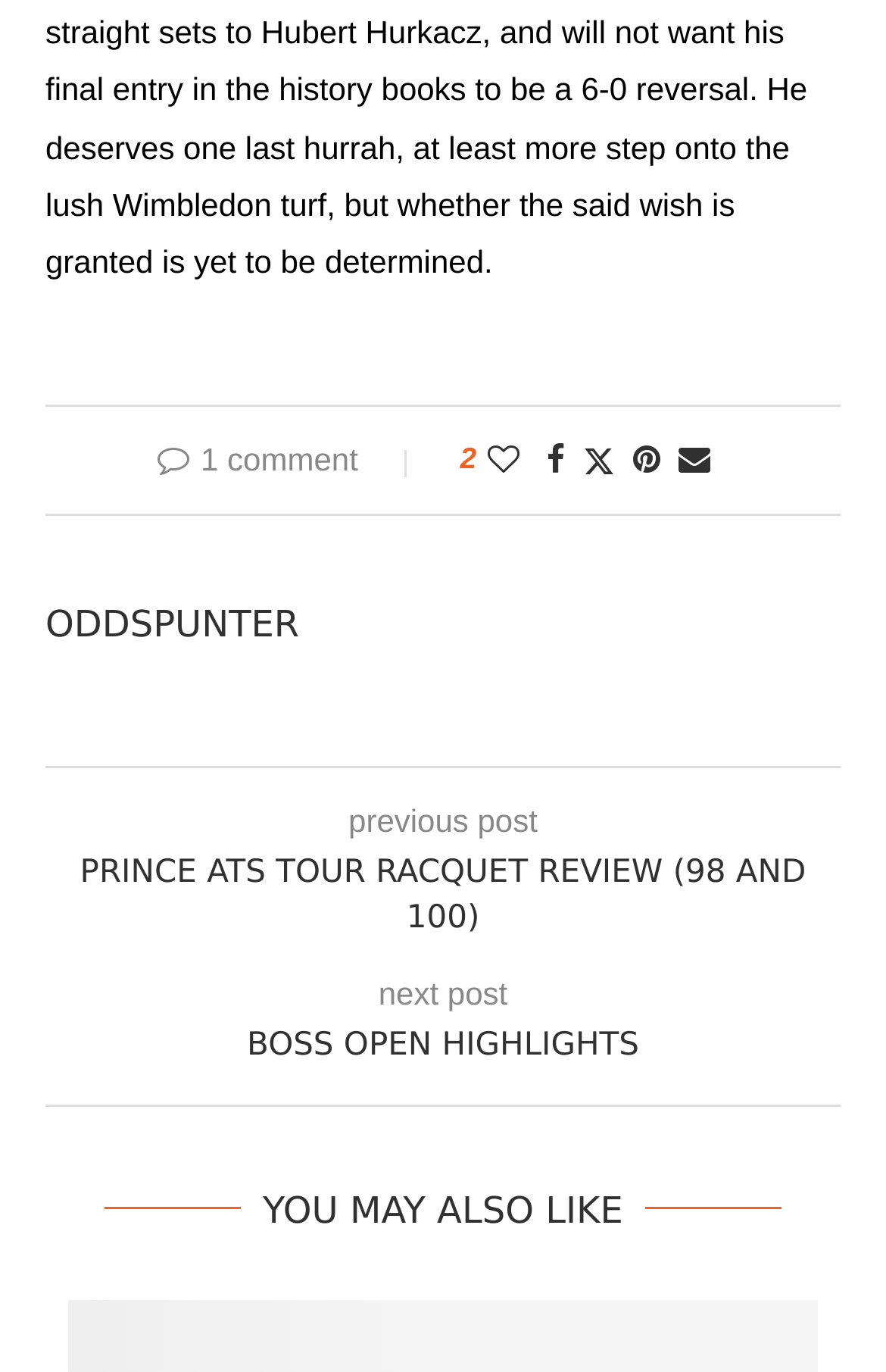Please identify the bounding box coordinates for the region that you need to click to follow this instruction: "Go to ODDSPUNTER".

[0.051, 0.439, 0.338, 0.471]